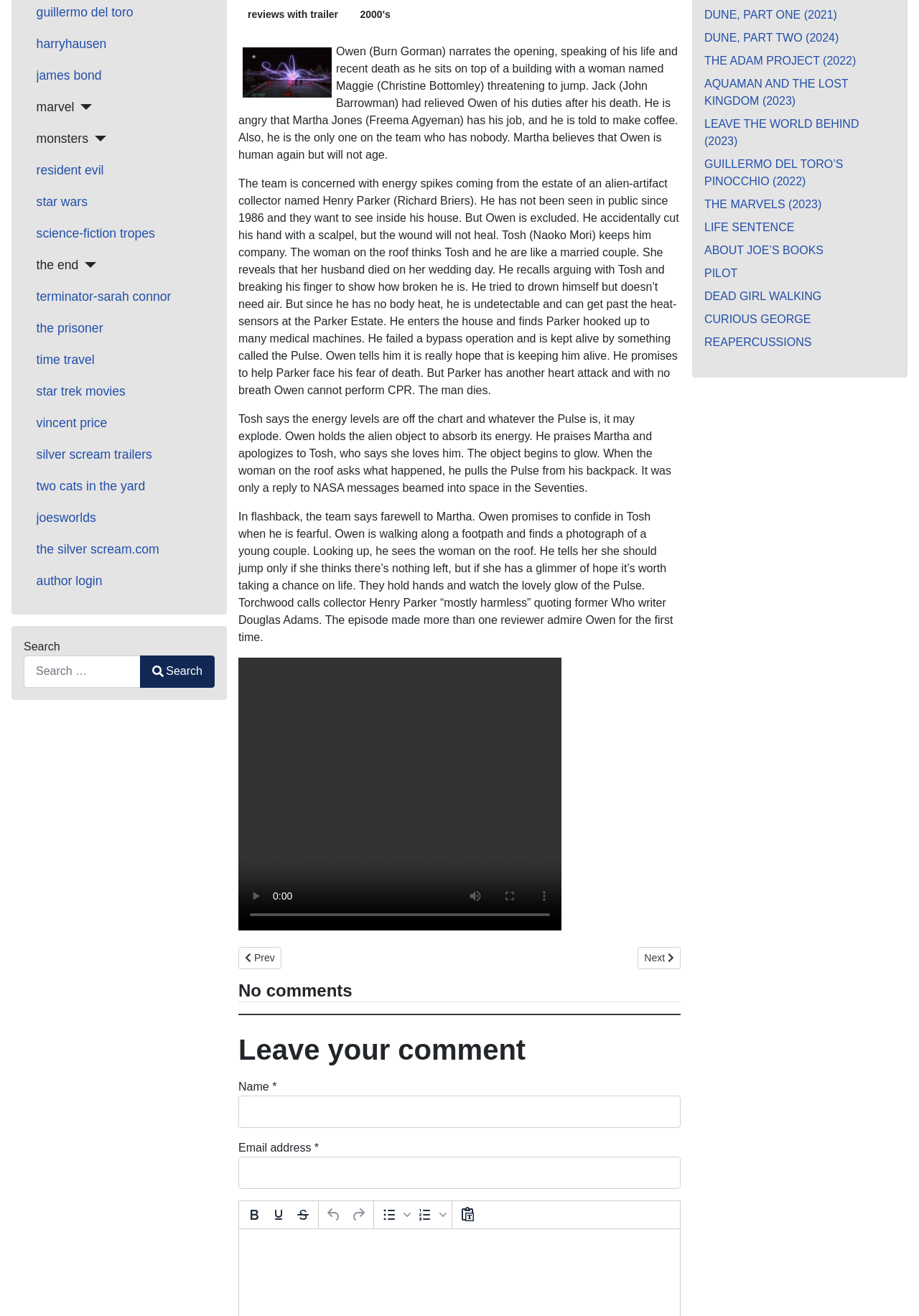Please determine the bounding box coordinates for the element with the description: "comics".

None